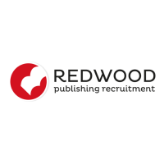Please provide a brief answer to the question using only one word or phrase: 
What is the shape in the center of the logo?

Abstract heart